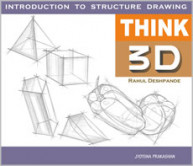What is the main topic of the book?
Based on the image, give a one-word or short phrase answer.

Three-dimensional drawing